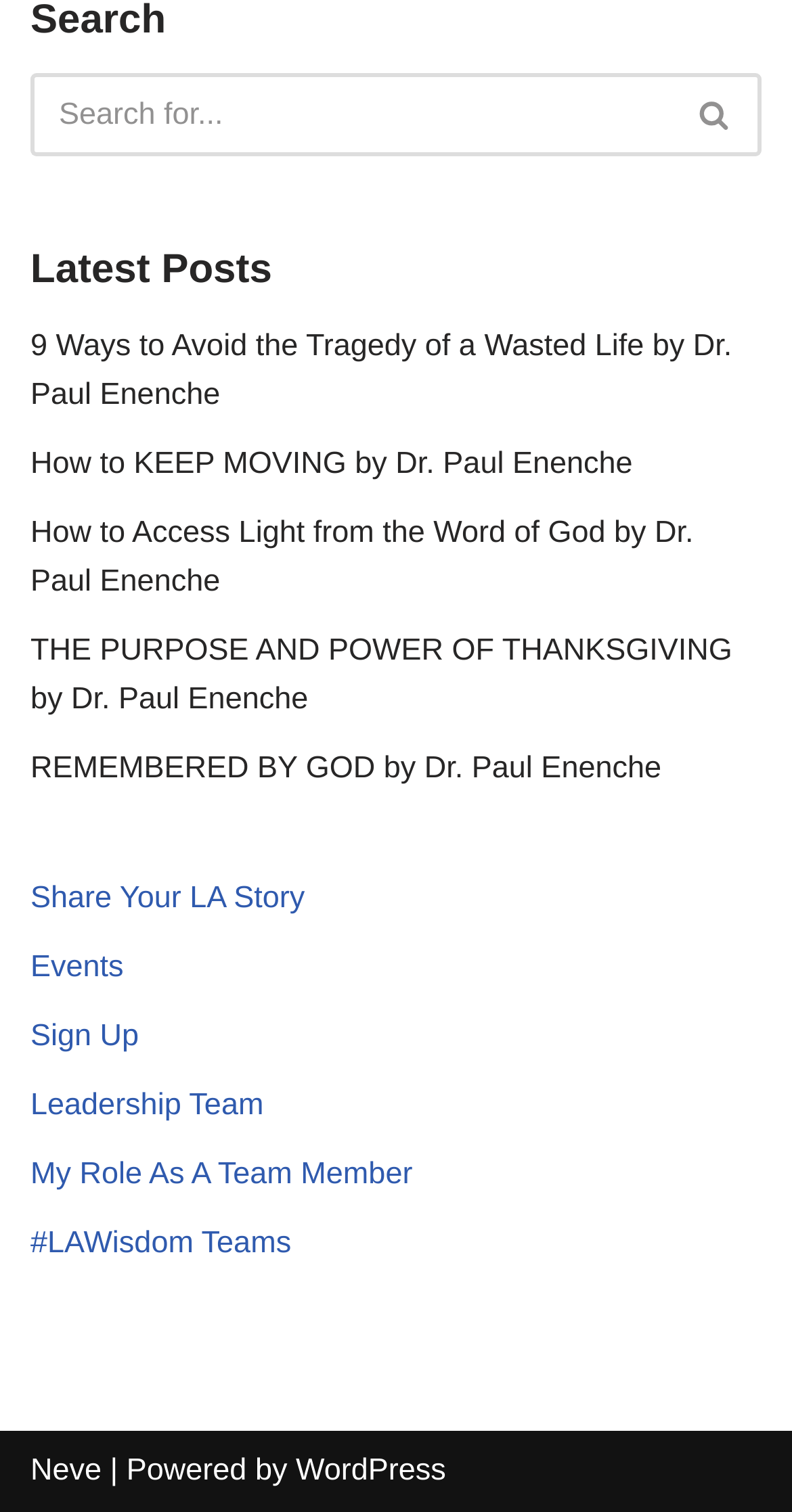What is the topic of the latest posts?
Please interpret the details in the image and answer the question thoroughly.

The latest posts section lists several links with titles that start with 'How to...' or 'THE PURPOSE AND POWER OF...' followed by a topic related to Christianity, and all of them are attributed to Dr. Paul Enenche, suggesting that the topic of the latest posts is his sermons or teachings.